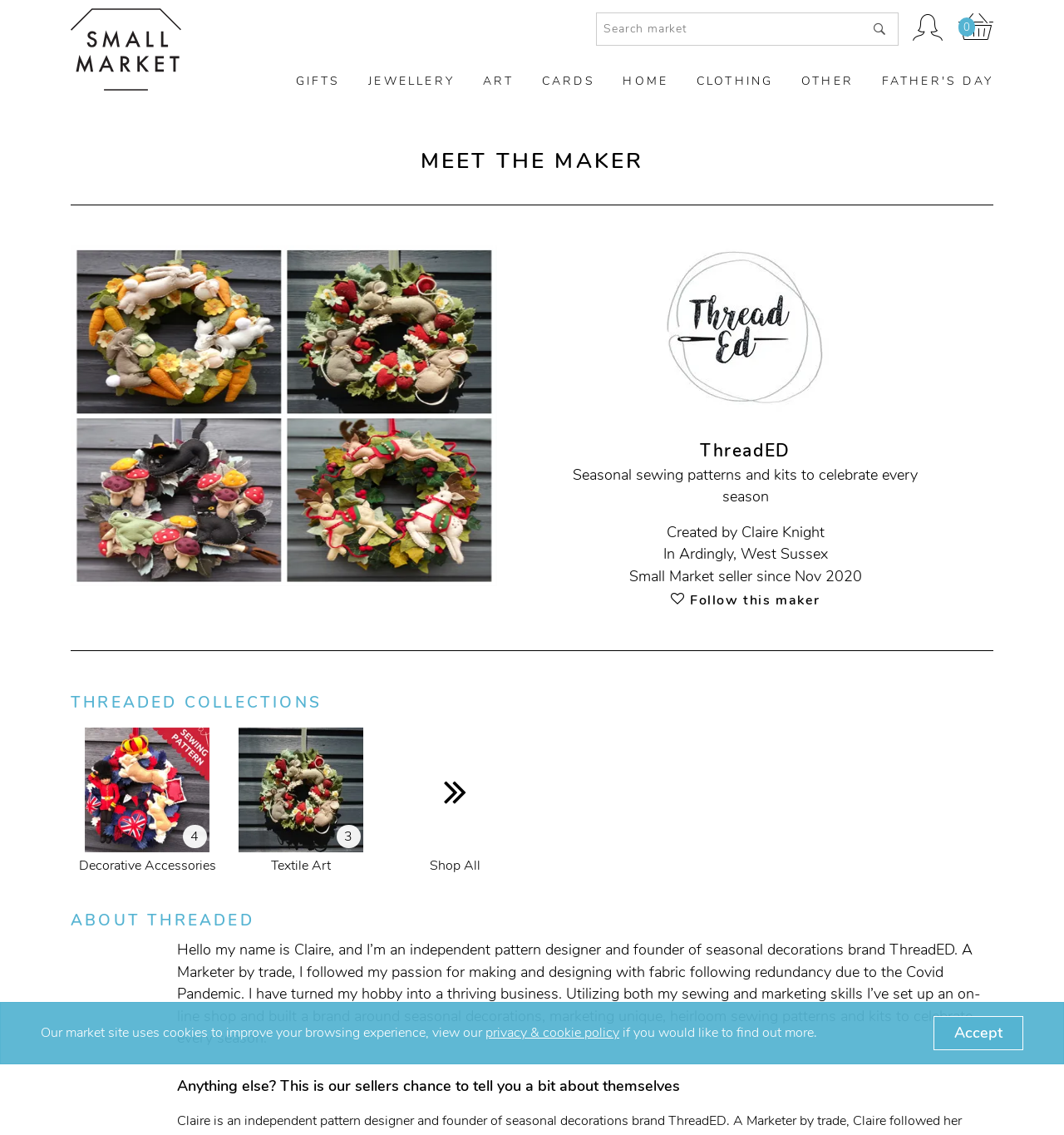What is the location of the maker?
Give a one-word or short-phrase answer derived from the screenshot.

Ardingly, West Sussex